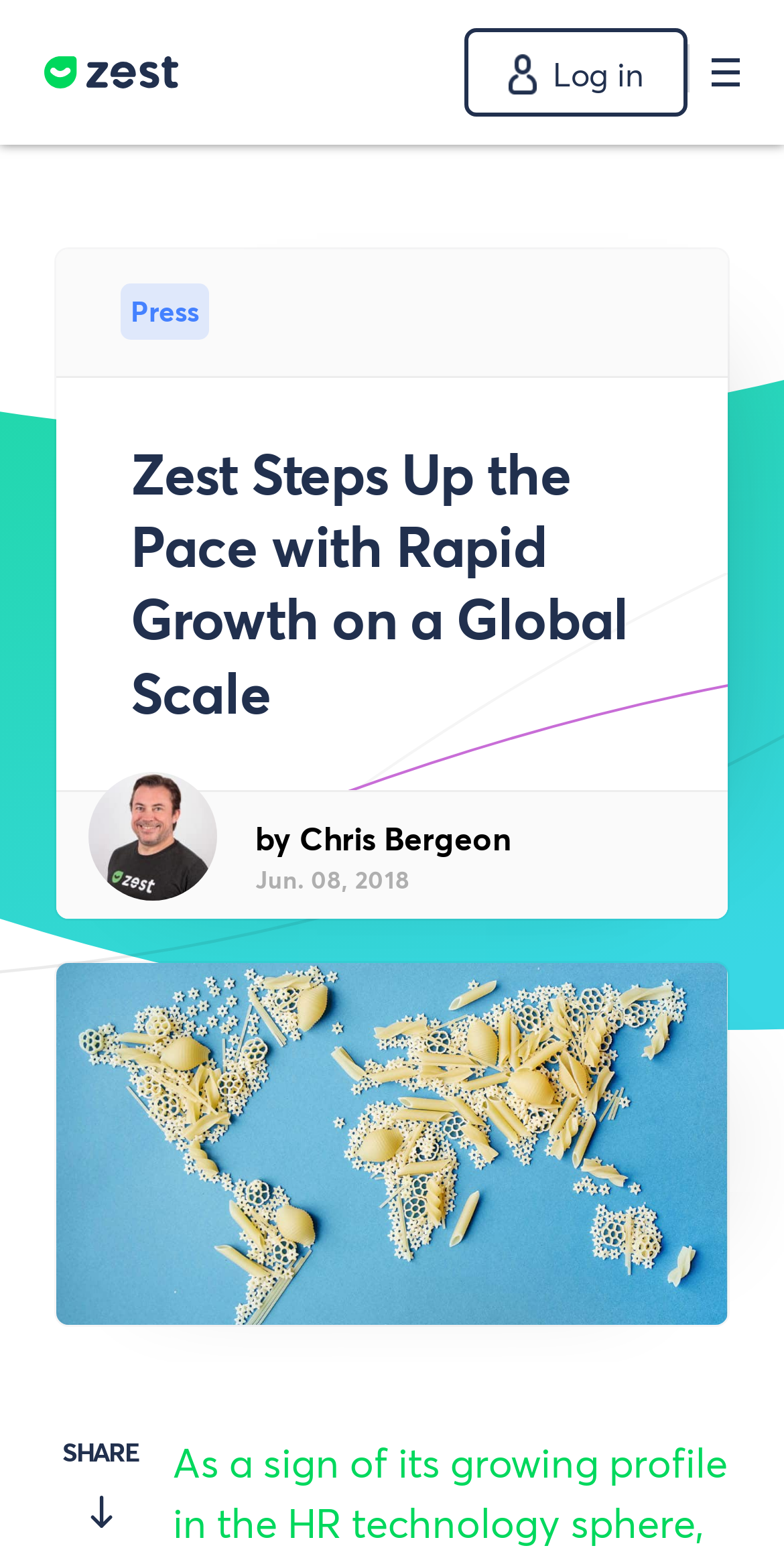Generate a comprehensive description of the webpage.

The webpage appears to be a news article or blog post from Zest News, with a focus on the company's growth and achievements. At the top of the page, there are three links: "Zest" on the left, "Log in" on the right, and "Press" in the middle. 

Below these links, there is a large table that occupies most of the page, containing a single row and cell. Within this cell, there is a heading that reads "Zest Steps Up the Pace with Rapid Growth on a Global Scale", which is the title of the article. 

To the right of the title, there are two lines of text: "by Chris Bergeon" and "Jun. 08, 2018", indicating the author and publication date of the article, respectively. 

At the very bottom of the page, there is a "SHARE" button.